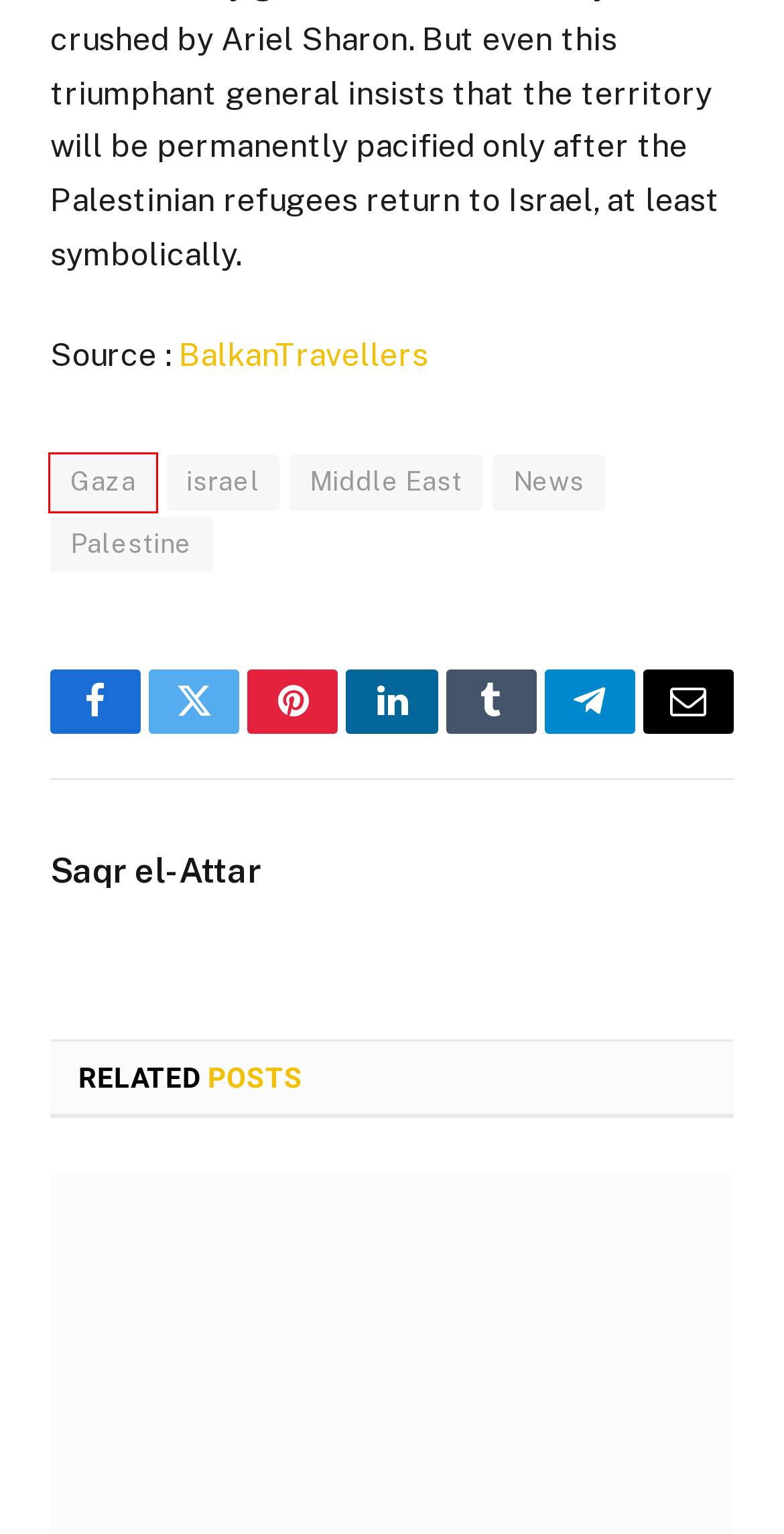Analyze the screenshot of a webpage that features a red rectangle bounding box. Pick the webpage description that best matches the new webpage you would see after clicking on the element within the red bounding box. Here are the candidates:
A. The Queen of the North Goes South - Doha Herald
B. Palestine Archives - Doha Herald
C. Rushdi al-Pashia, Author at Doha Herald
D. Terms and Conditions - Doha Herald
E. Middle East Archives - Doha Herald
F. israel Archives - Doha Herald
G. Gaza Archives - Doha Herald
H. Creative Commons - Doha Herald

G